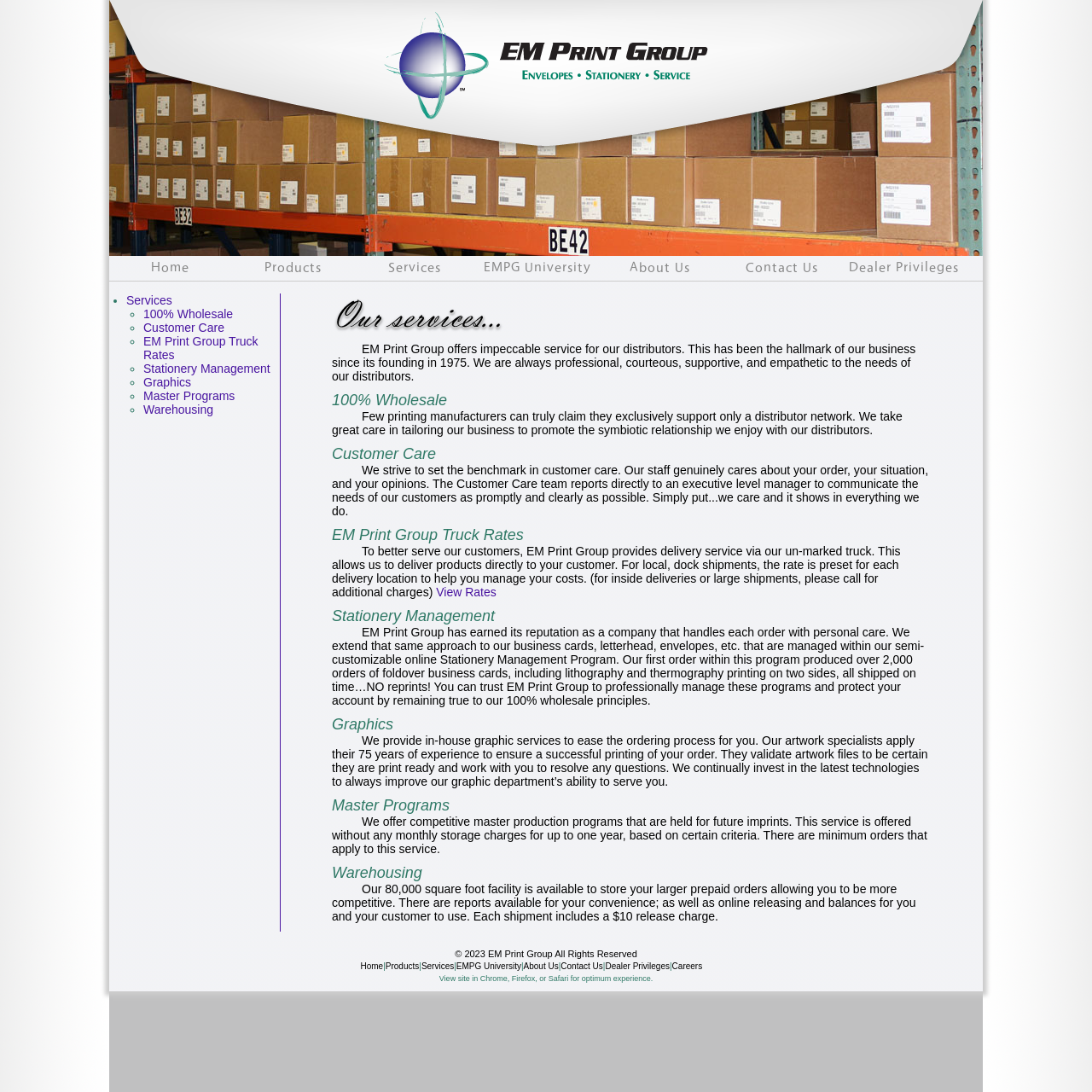Please locate the bounding box coordinates of the element that should be clicked to complete the given instruction: "View EM Print Group Truck Rates".

[0.131, 0.306, 0.236, 0.331]